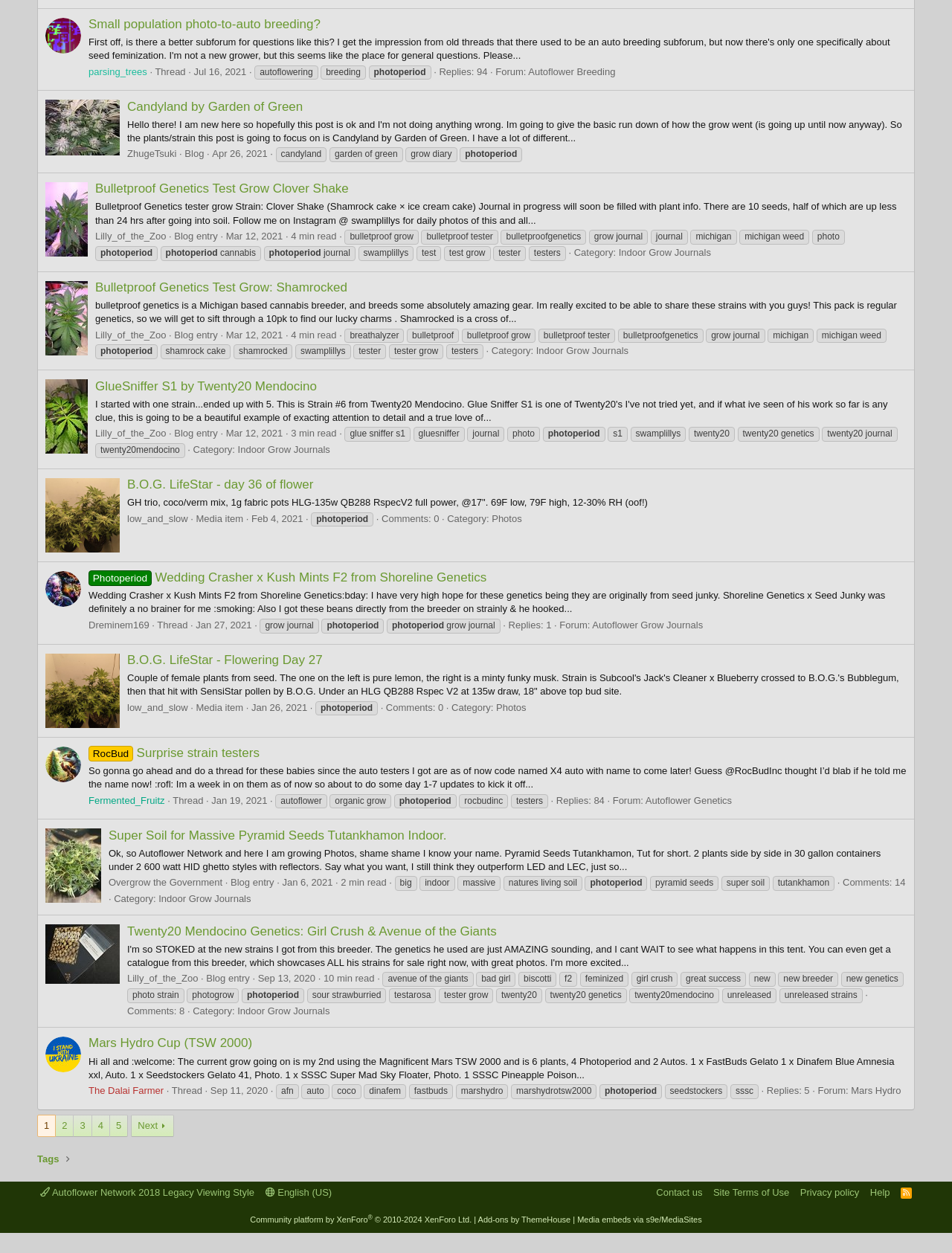Please find the bounding box coordinates of the element's region to be clicked to carry out this instruction: "Read blog entry 'Bulletproof Genetics Test Grow Clover Shake'".

[0.1, 0.144, 0.952, 0.158]